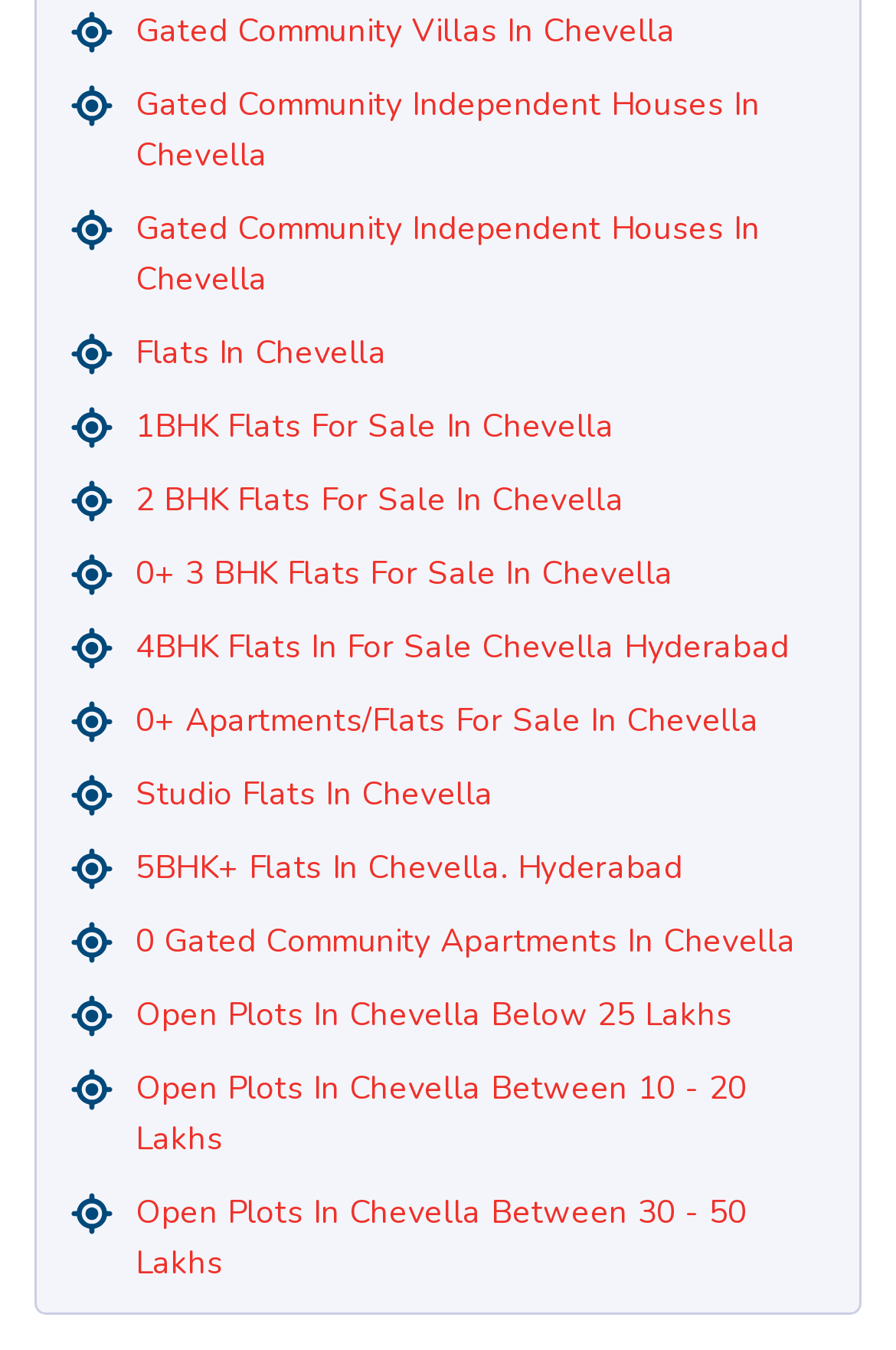Find the bounding box coordinates of the element you need to click on to perform this action: 'View gated community villas in Chevella'. The coordinates should be represented by four float values between 0 and 1, in the format [left, top, right, bottom].

[0.151, 0.005, 0.754, 0.042]